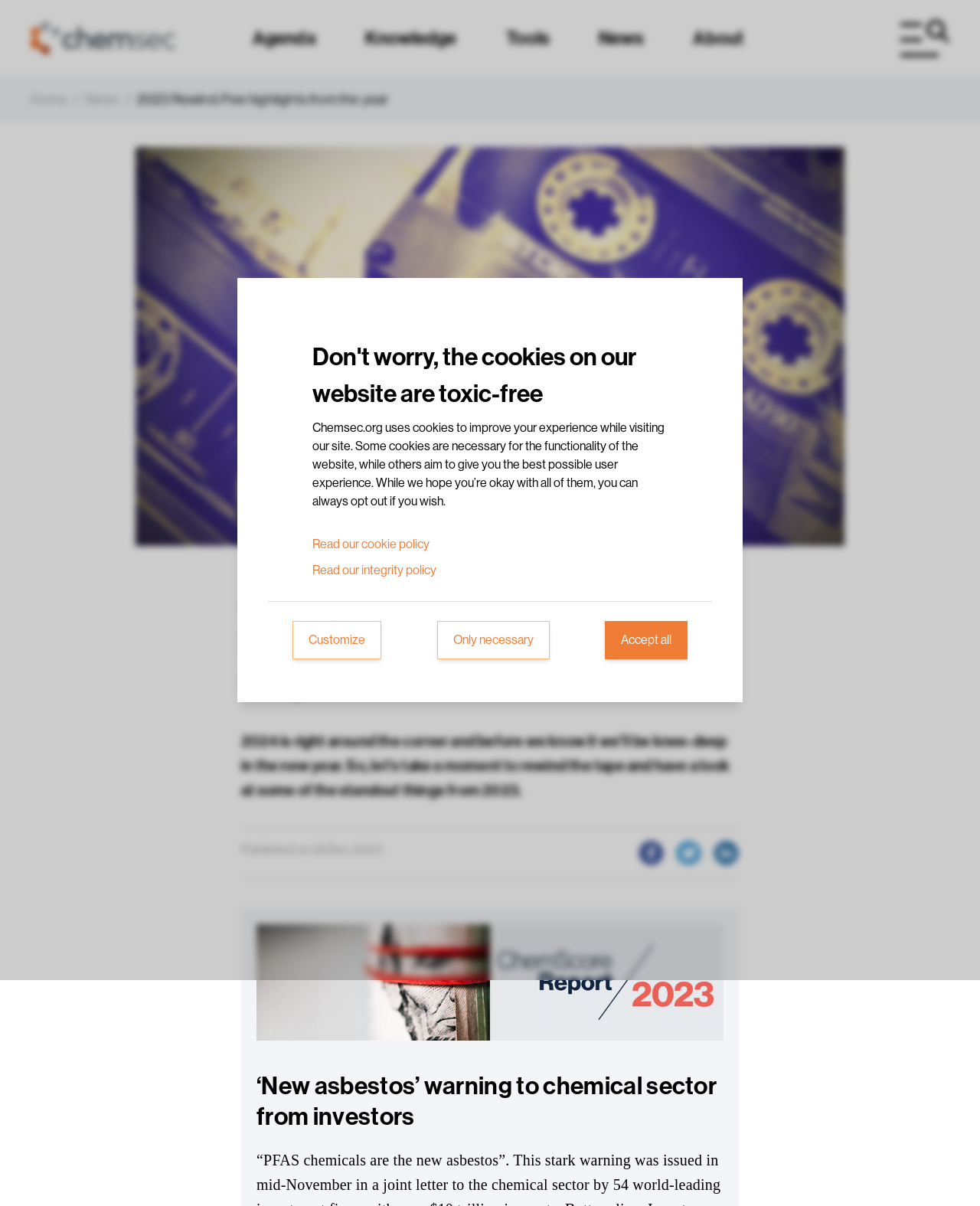Identify the bounding box of the UI element that matches this description: "parent_node: Agenda aria-label="Open menu"".

[0.919, 0.017, 0.969, 0.047]